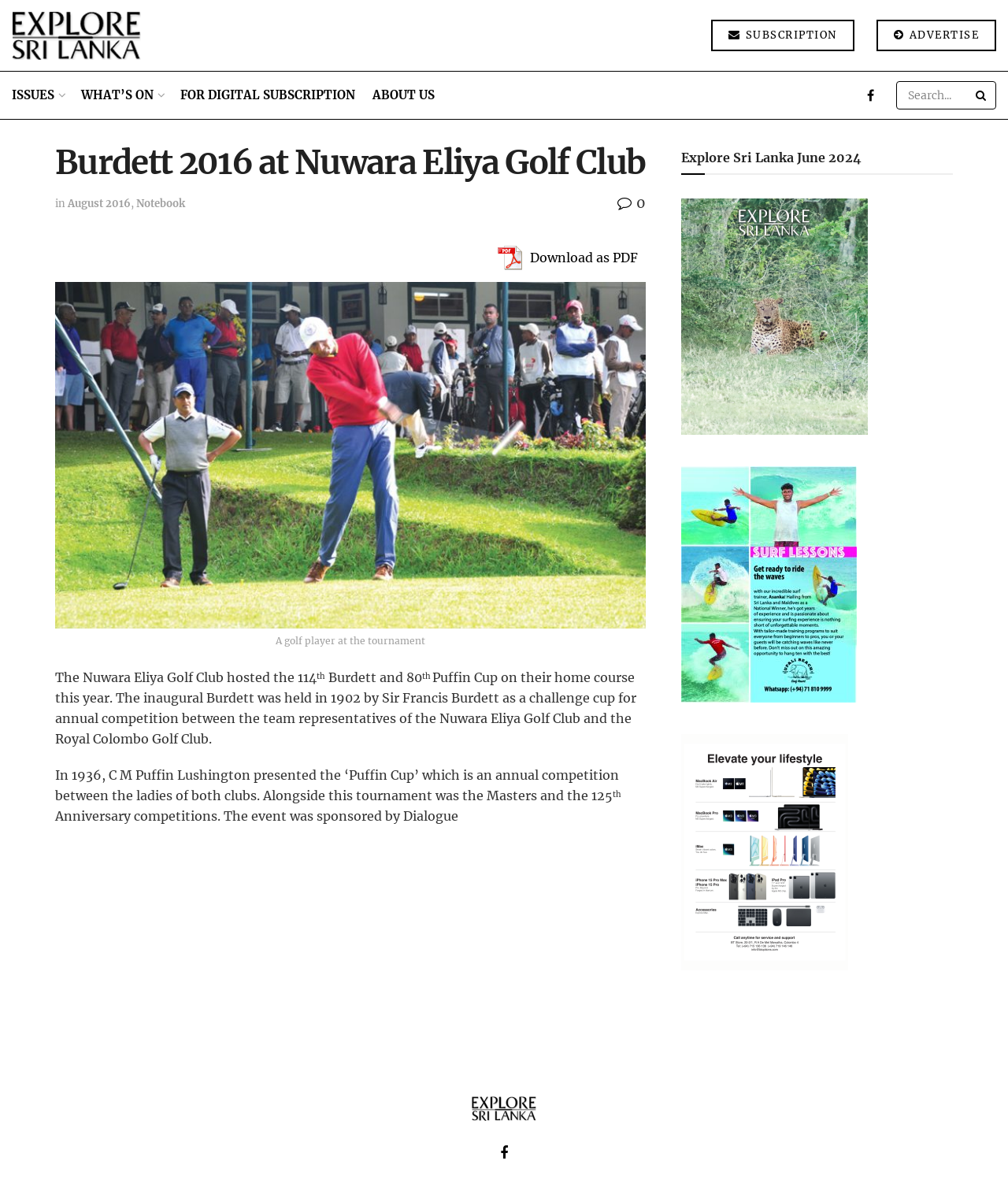Locate the bounding box coordinates for the element described below: "ISSUES". The coordinates must be four float values between 0 and 1, formatted as [left, top, right, bottom].

[0.012, 0.061, 0.063, 0.101]